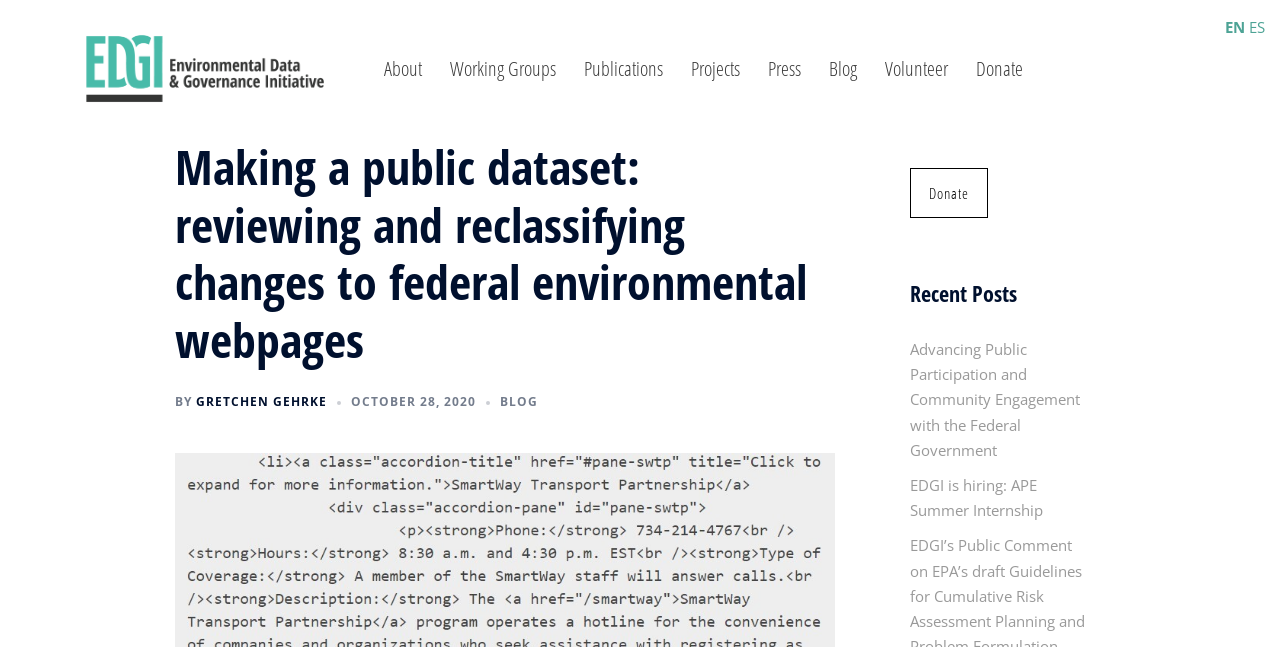Indicate the bounding box coordinates of the element that needs to be clicked to satisfy the following instruction: "donate to the organization". The coordinates should be four float numbers between 0 and 1, i.e., [left, top, right, bottom].

[0.711, 0.26, 0.772, 0.337]